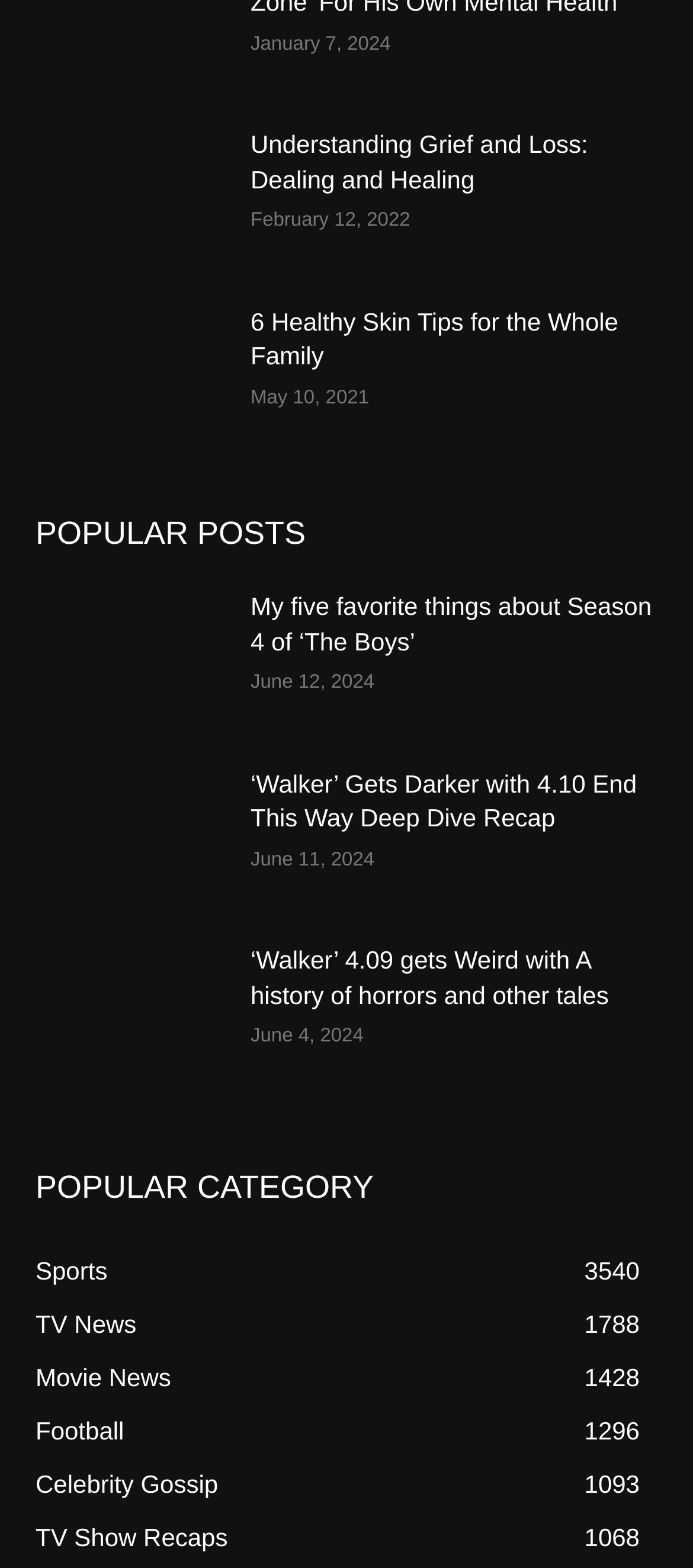Find the bounding box coordinates for the area that must be clicked to perform this action: "Read the article about Understanding Grief and Loss".

[0.051, 0.082, 0.321, 0.165]